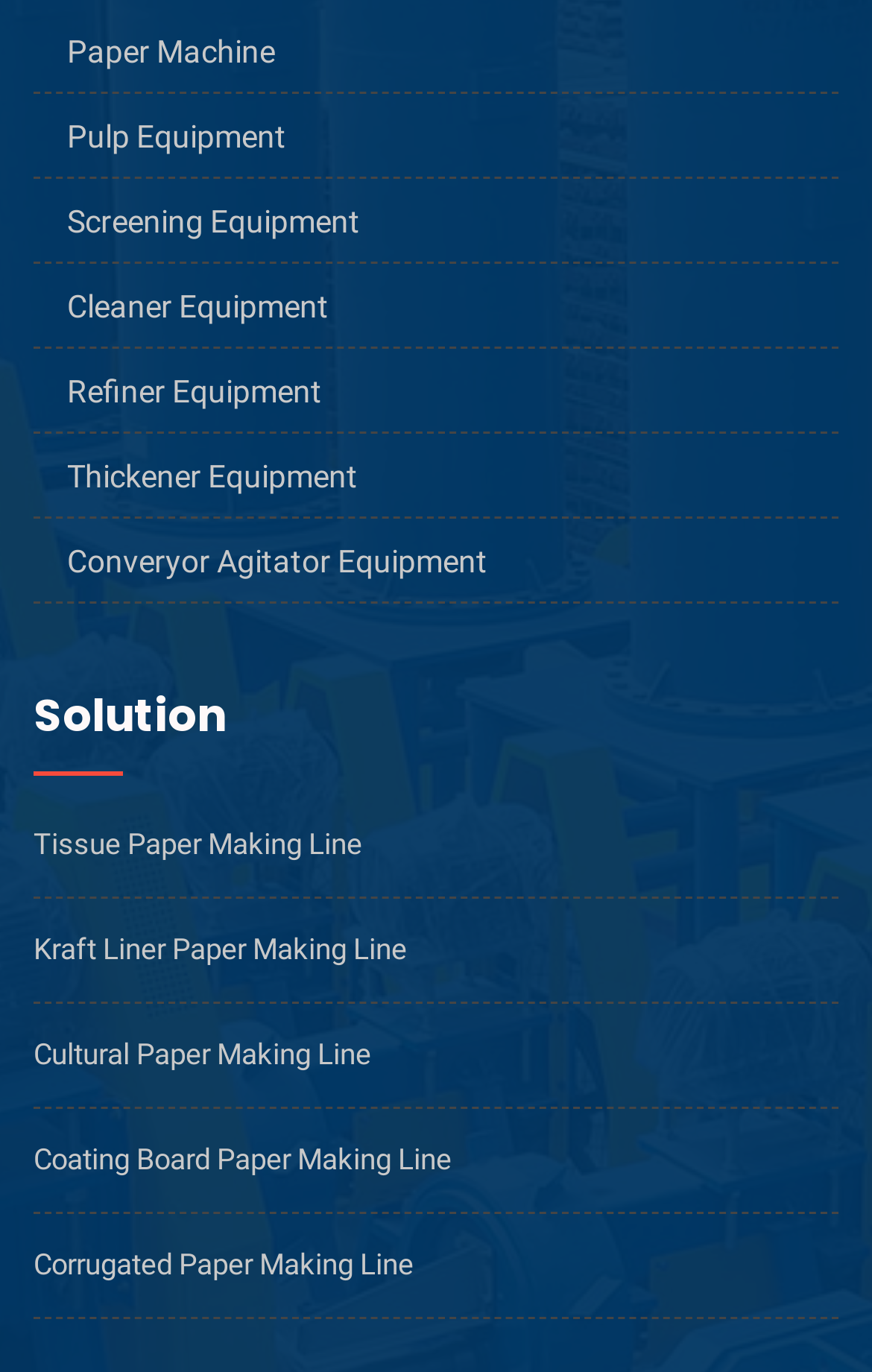Please mark the clickable region by giving the bounding box coordinates needed to complete this instruction: "Read the article about 'The Science Behind Squats and Deadlifts'".

None